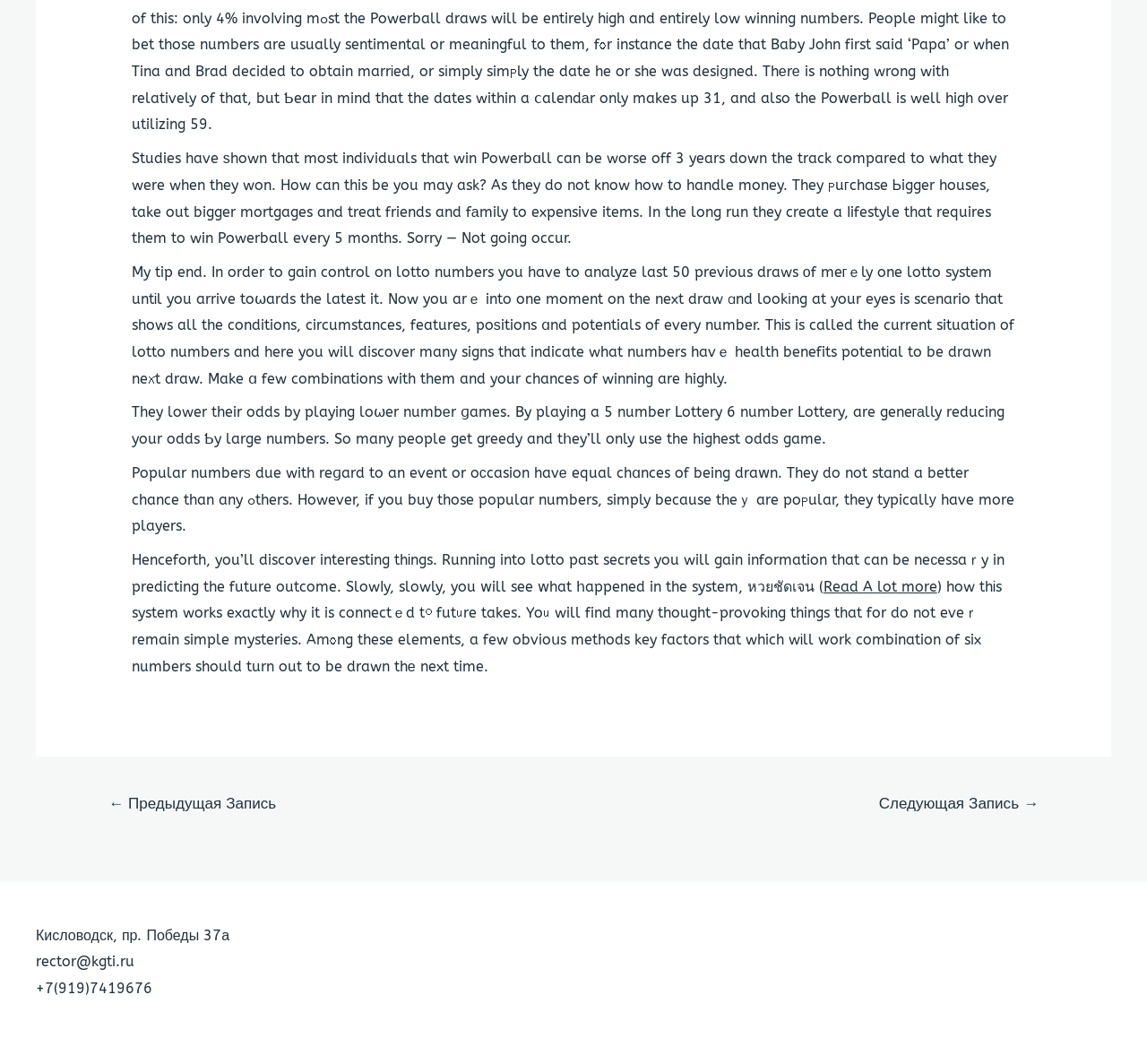Determine the bounding box for the UI element as described: "Следующая Запись →". The coordinates should be represented as four float numbers between 0 and 1, formatted as [left, top, right, bottom].

[0.746, 0.74, 0.926, 0.773]